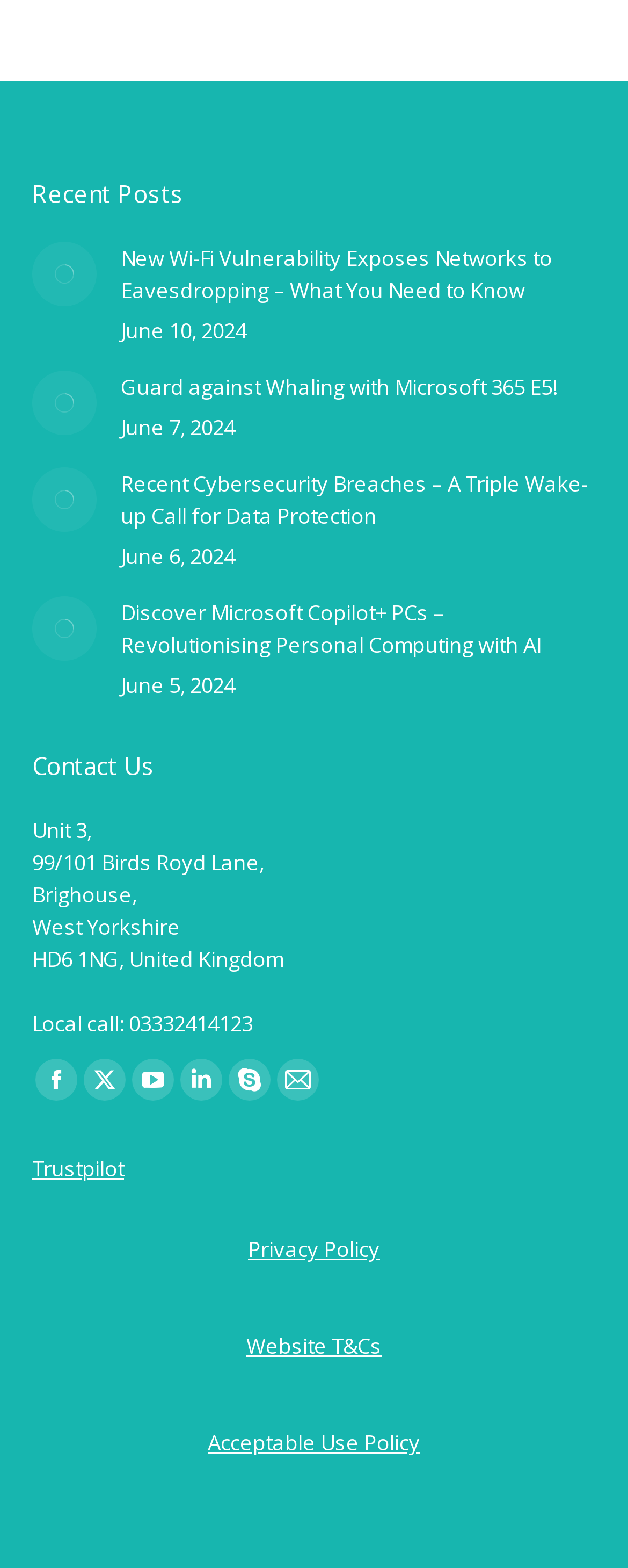Could you find the bounding box coordinates of the clickable area to complete this instruction: "Find us on Facebook"?

[0.056, 0.676, 0.123, 0.702]